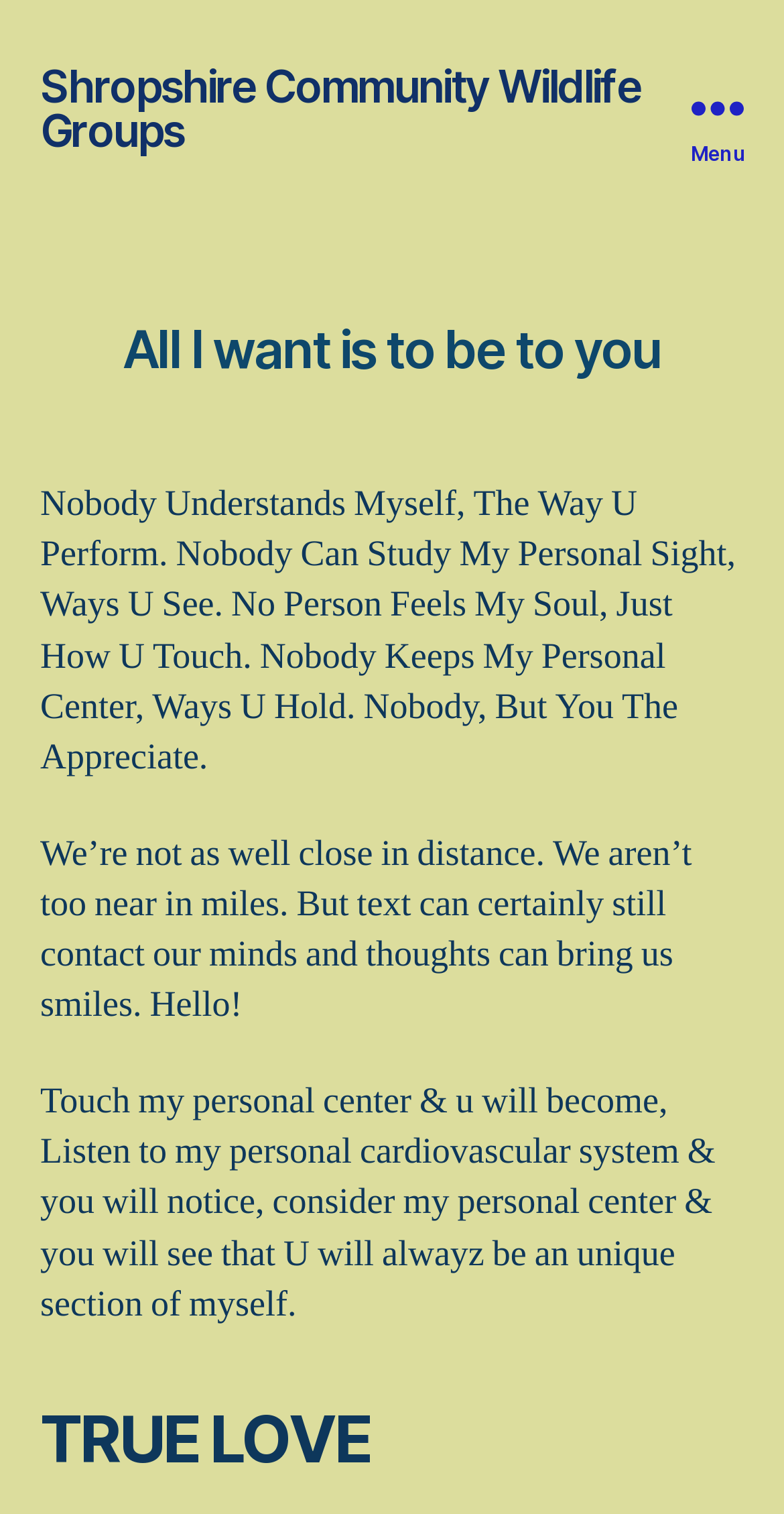Using the element description: "Menu", determine the bounding box coordinates for the specified UI element. The coordinates should be four float numbers between 0 and 1, [left, top, right, bottom].

[0.831, 0.0, 1.0, 0.142]